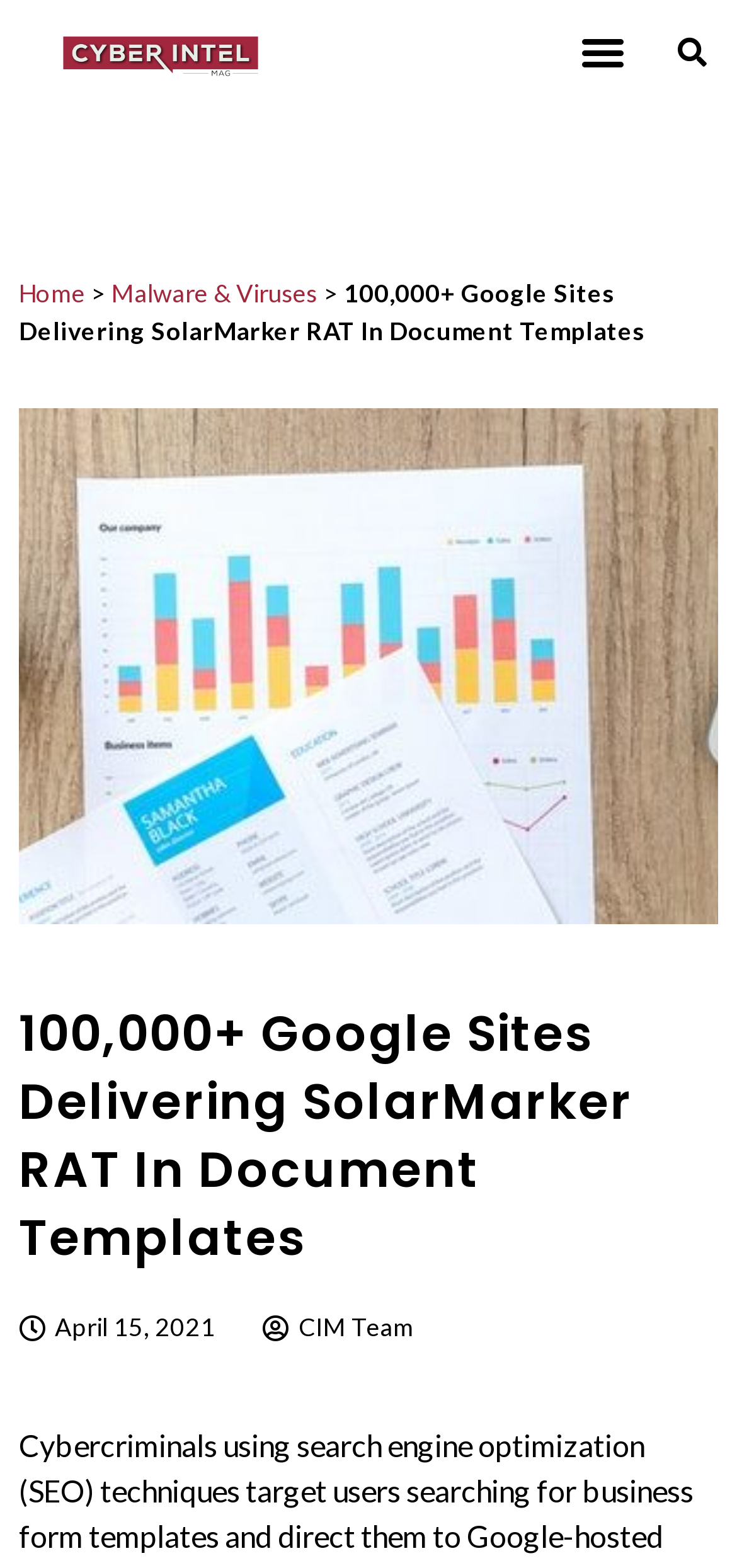Identify and provide the bounding box coordinates of the UI element described: "Home". The coordinates should be formatted as [left, top, right, bottom], with each number being a float between 0 and 1.

[0.026, 0.177, 0.115, 0.196]